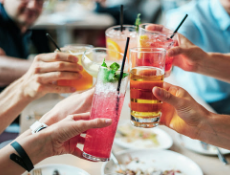Elaborate on all the features and components visible in the image.

The image captures a lively moment of celebration, where several individuals are joyfully toasting with a variety of colorful beverages. Each drink, from refreshing cocktails to chilled soft drinks, is garnished with vibrant garnishes, enhancing the festive atmosphere. The scene suggests a gathering among friends or family, highlighting the spirit of togetherness and enjoyment. In the blurred background, hints of a social dining setting are evident, adding to the convivial vibe of the occasion. This image perfectly embodies the joy of shared experiences and the pleasures of indulging in delightful beverages with loved ones.